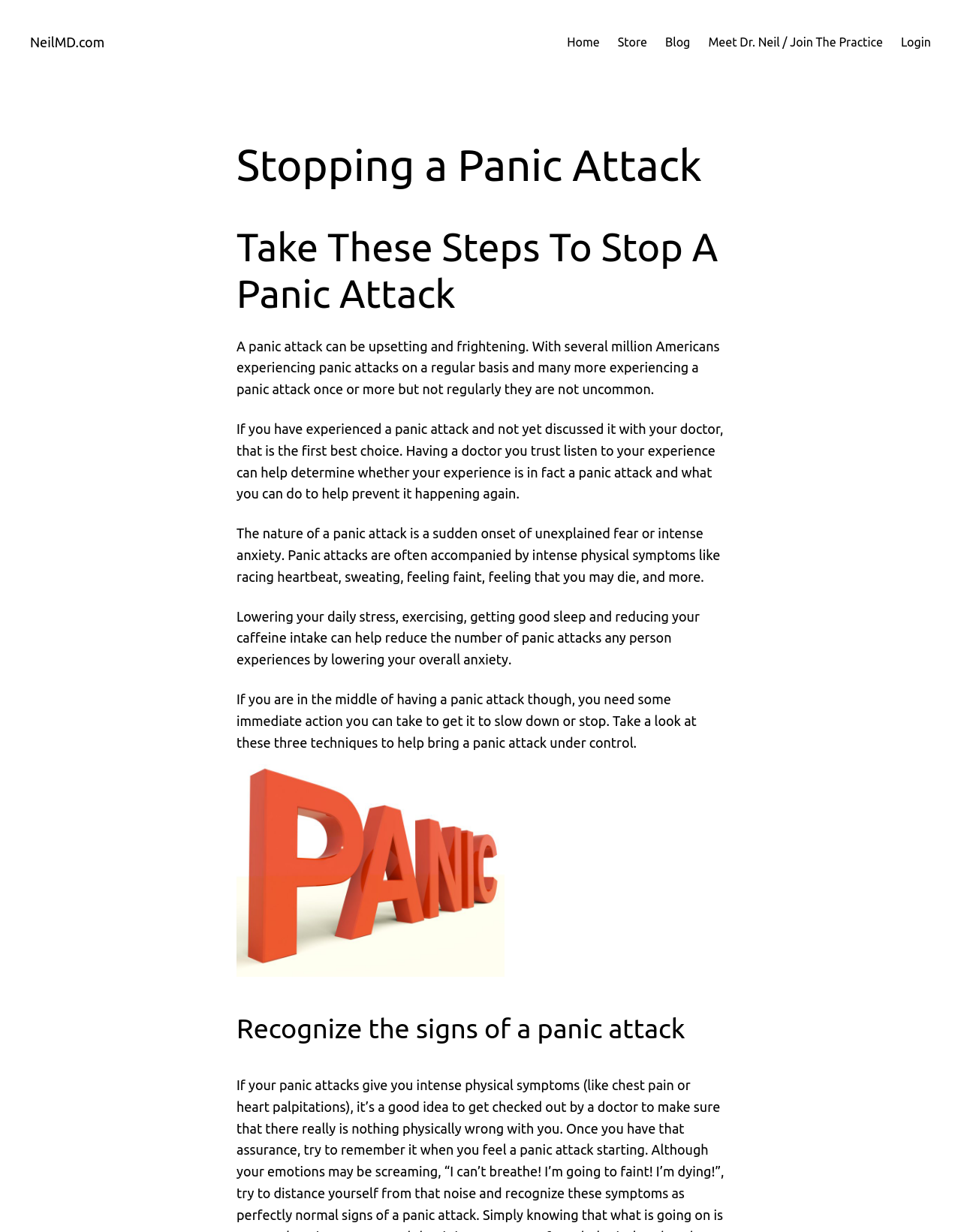Describe the webpage in detail, including text, images, and layout.

The webpage is about stopping panic attacks, with the main title "Stopping a Panic Attack" prominently displayed near the top. Below the title, there are several paragraphs of text that provide information about panic attacks, including their nature, symptoms, and prevention methods. The text is divided into sections, with headings such as "Take These Steps To Stop A Panic Attack" and "Recognize the signs of a panic attack".

At the top of the page, there is a navigation menu with links to "Home", "Store", "Blog", "Meet Dr. Neil / Join The Practice", and "Login", which are aligned horizontally and take up about half of the screen width.

The webpage also features a link to "NeilMD.com" at the top left corner, which is likely the website's logo or a link to the homepage.